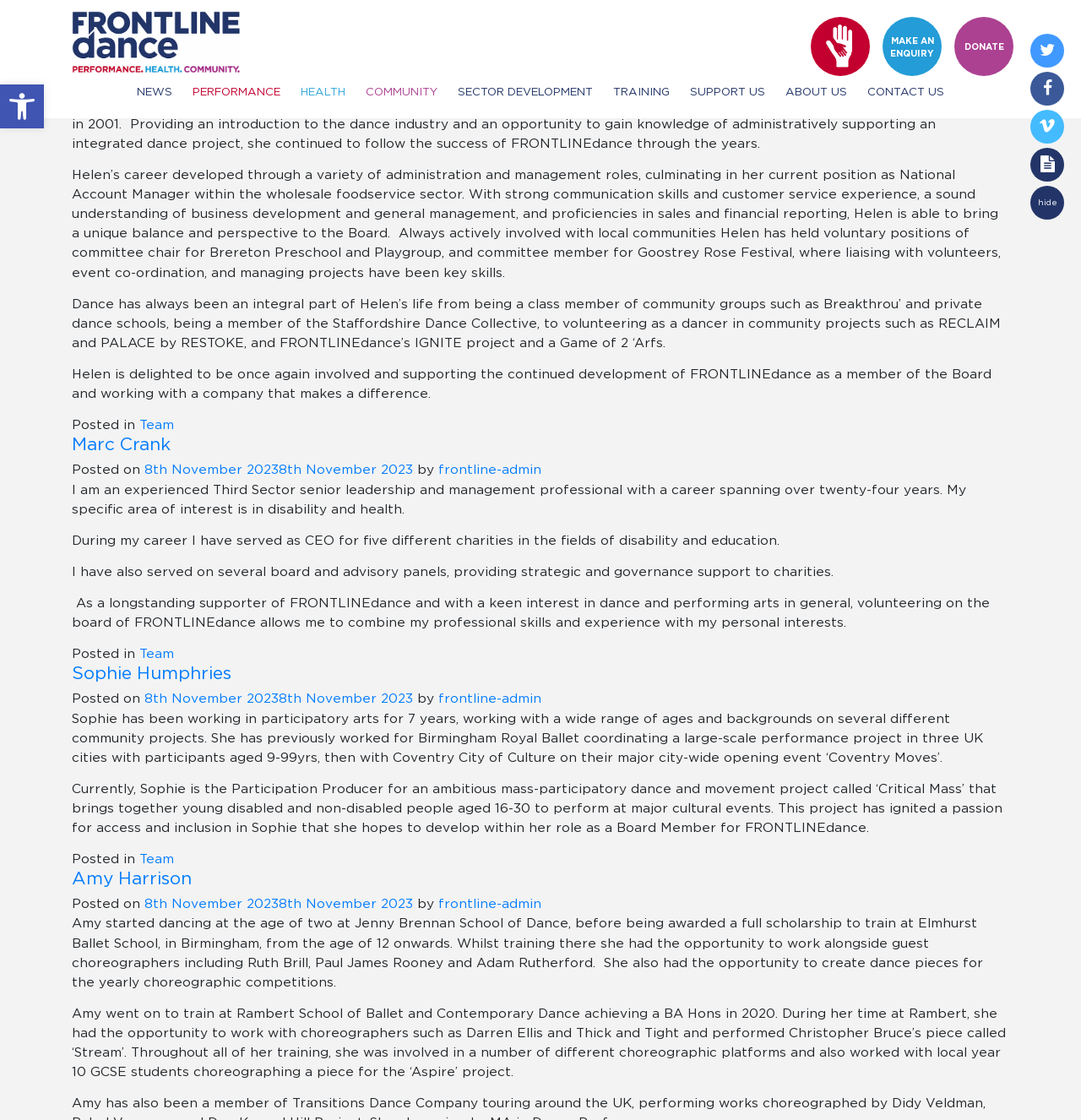Please locate the UI element described by "frontline-admin" and provide its bounding box coordinates.

[0.405, 0.414, 0.501, 0.426]